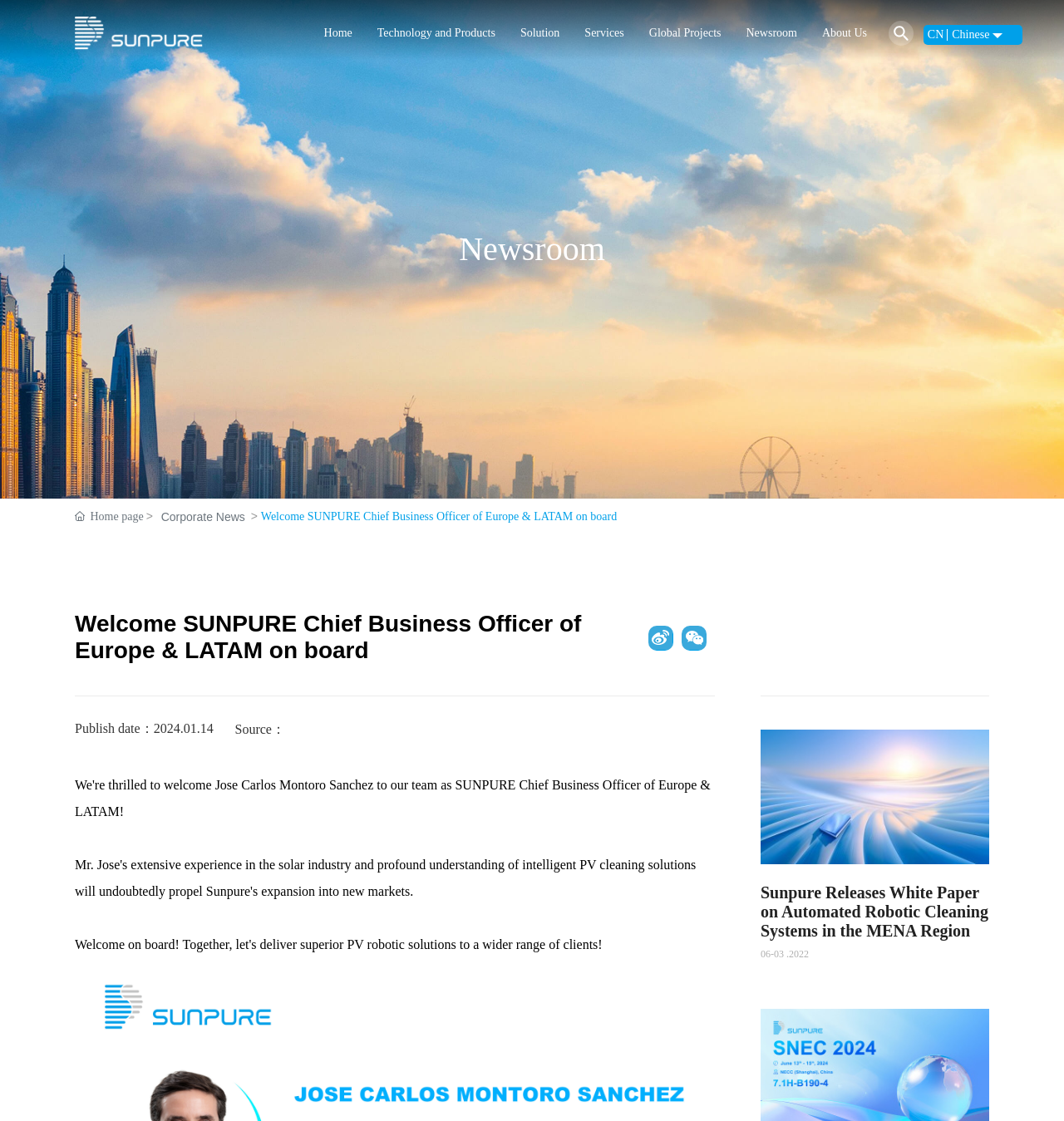Given the element description, predict the bounding box coordinates in the format (top-left x, top-left y, bottom-right x, bottom-right y), using floating point numbers between 0 and 1: Other

None